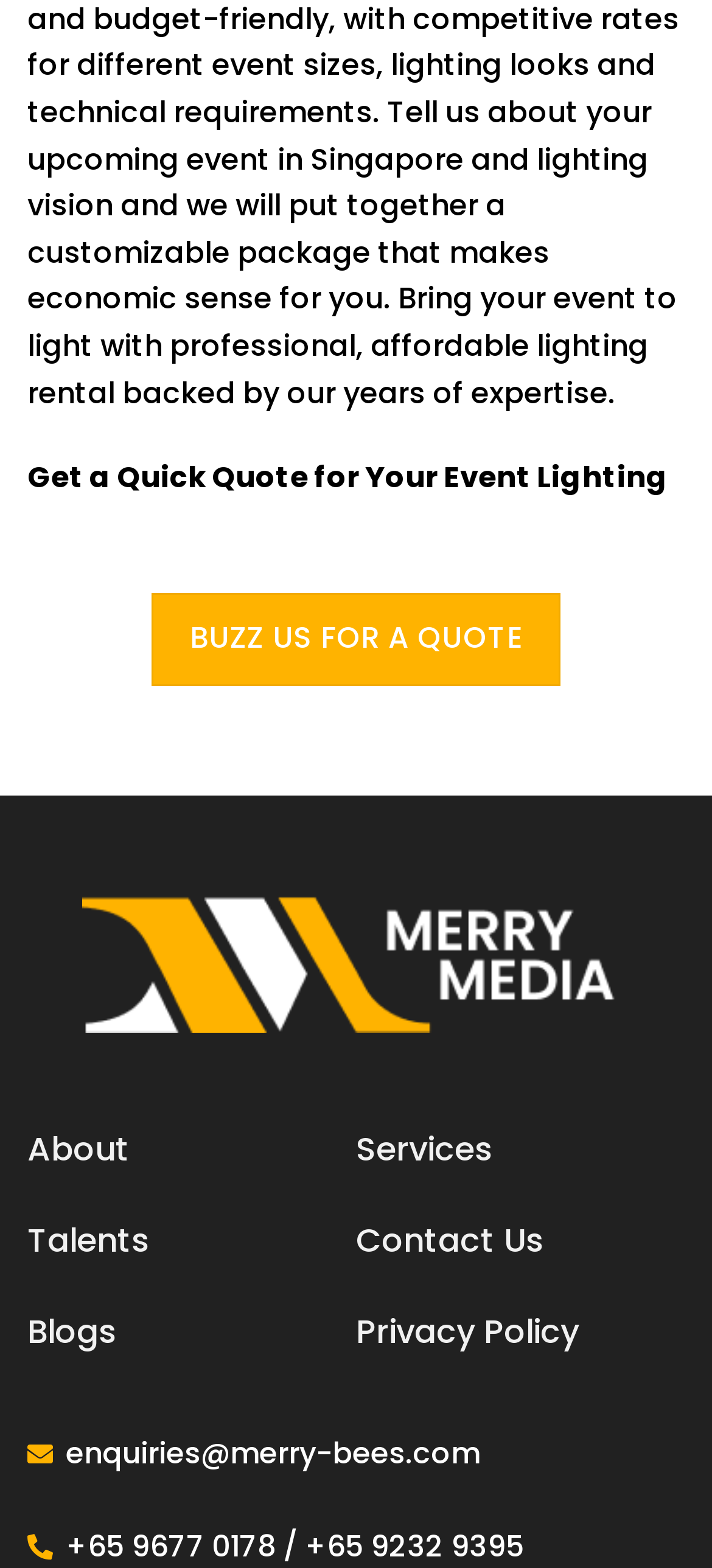Using the description: "Buzz us for a Quote", determine the UI element's bounding box coordinates. Ensure the coordinates are in the format of four float numbers between 0 and 1, i.e., [left, top, right, bottom].

[0.213, 0.379, 0.787, 0.437]